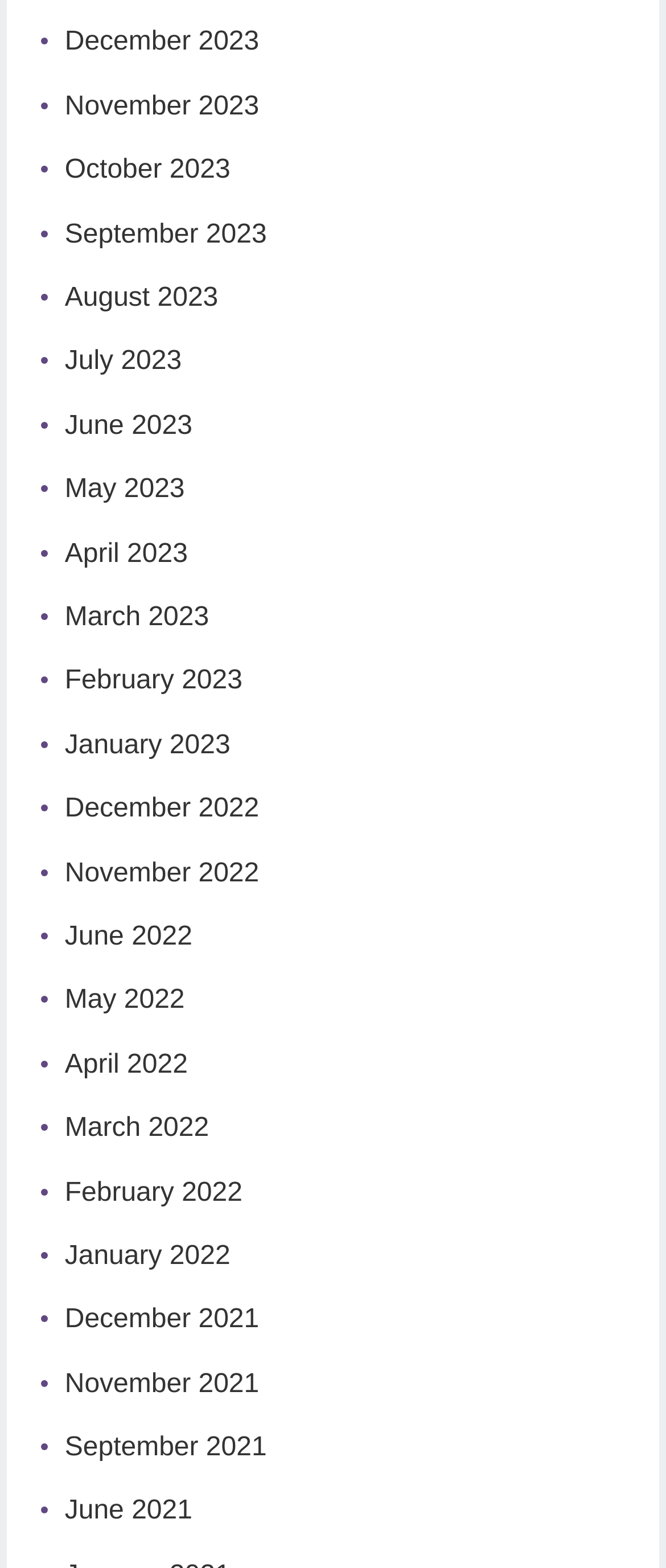How many months are listed on the webpage?
Provide a well-explained and detailed answer to the question.

I counted the number of link elements on the webpage, each representing a month, and found 20 links with month names and years.